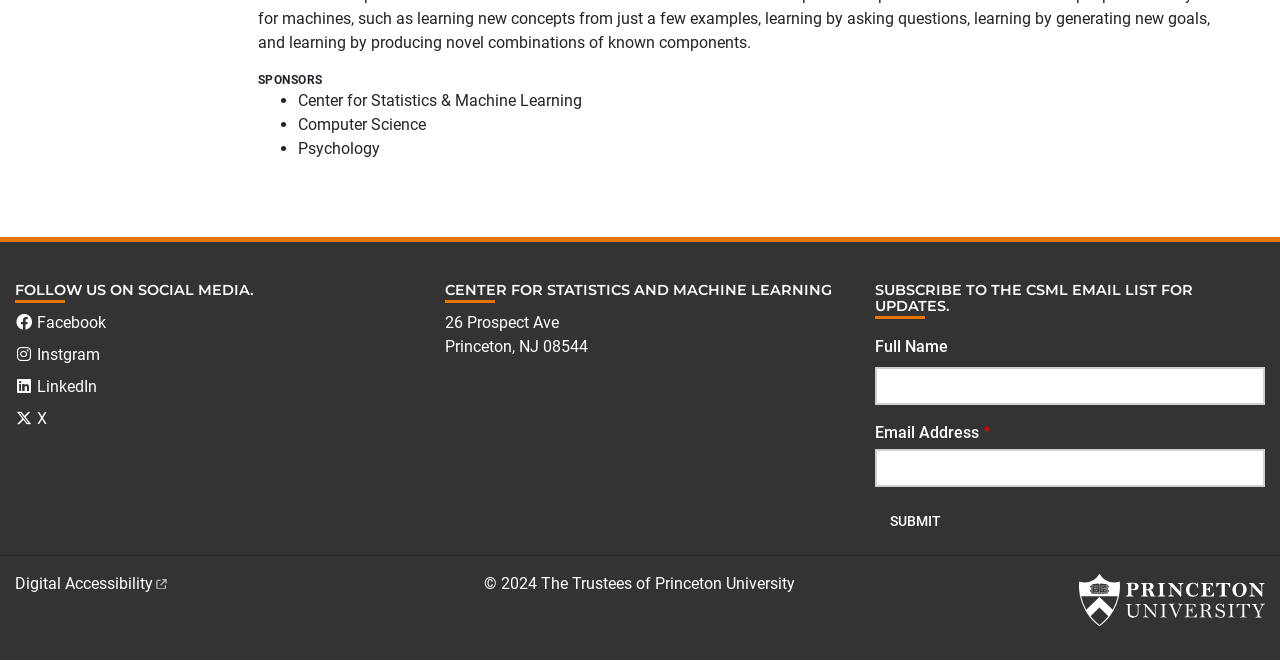What is the address of the Center for Statistics and Machine Learning?
Please ensure your answer to the question is detailed and covers all necessary aspects.

I found the address under the 'CENTER FOR STATISTICS AND MACHINE LEARNING' heading, which is '26 Prospect Ave' on one line and 'Princeton, NJ 08544' on the next line.